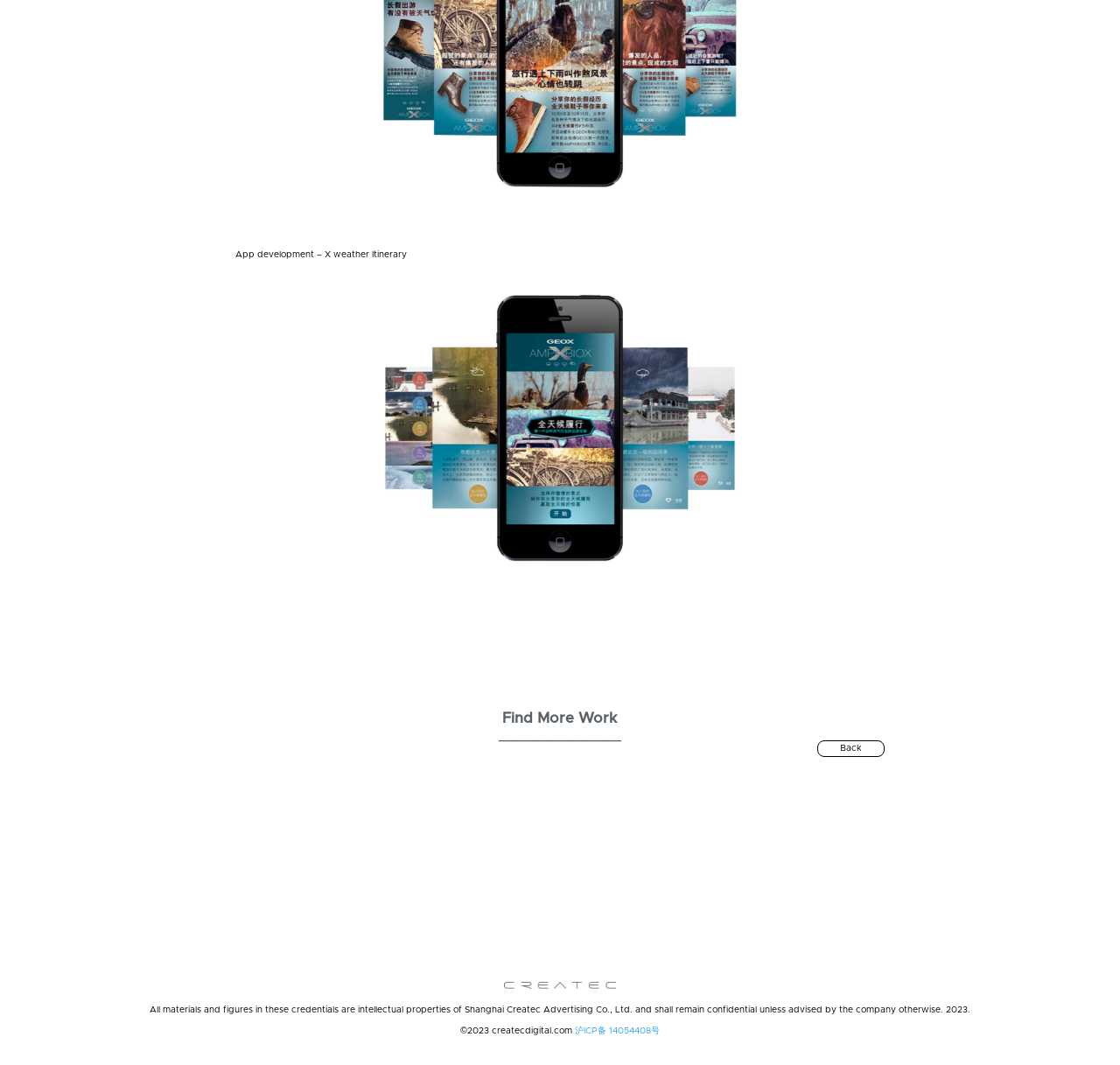What is the purpose of the 'Back' link?
Provide a one-word or short-phrase answer based on the image.

To go back